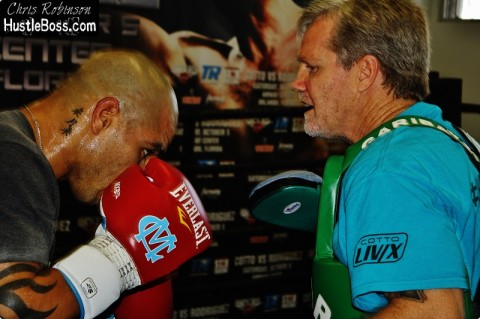Describe thoroughly the contents of the image.

In this dynamic image captured by Chris Robinson for HustleBoss.com, famed boxing trainer Freddie Roach is seen closely guiding Miguel Cotto during a training session. Roach, known for his extensive experience and numerous accolades in the boxing world, is wearing a light blue shirt and holds pads in front of him as he provides detailed instructions to Cotto, who is visibly focused with a determined expression. Cotto is wearing red Everlast boxing gloves, showcasing his readiness and intensity in training. The background is filled with boxing-related paraphernalia, emphasizing the serious atmosphere of their practice environment. This moment highlights Roach's commitment to training his fighter effectively, aiming towards upcoming match preparations.